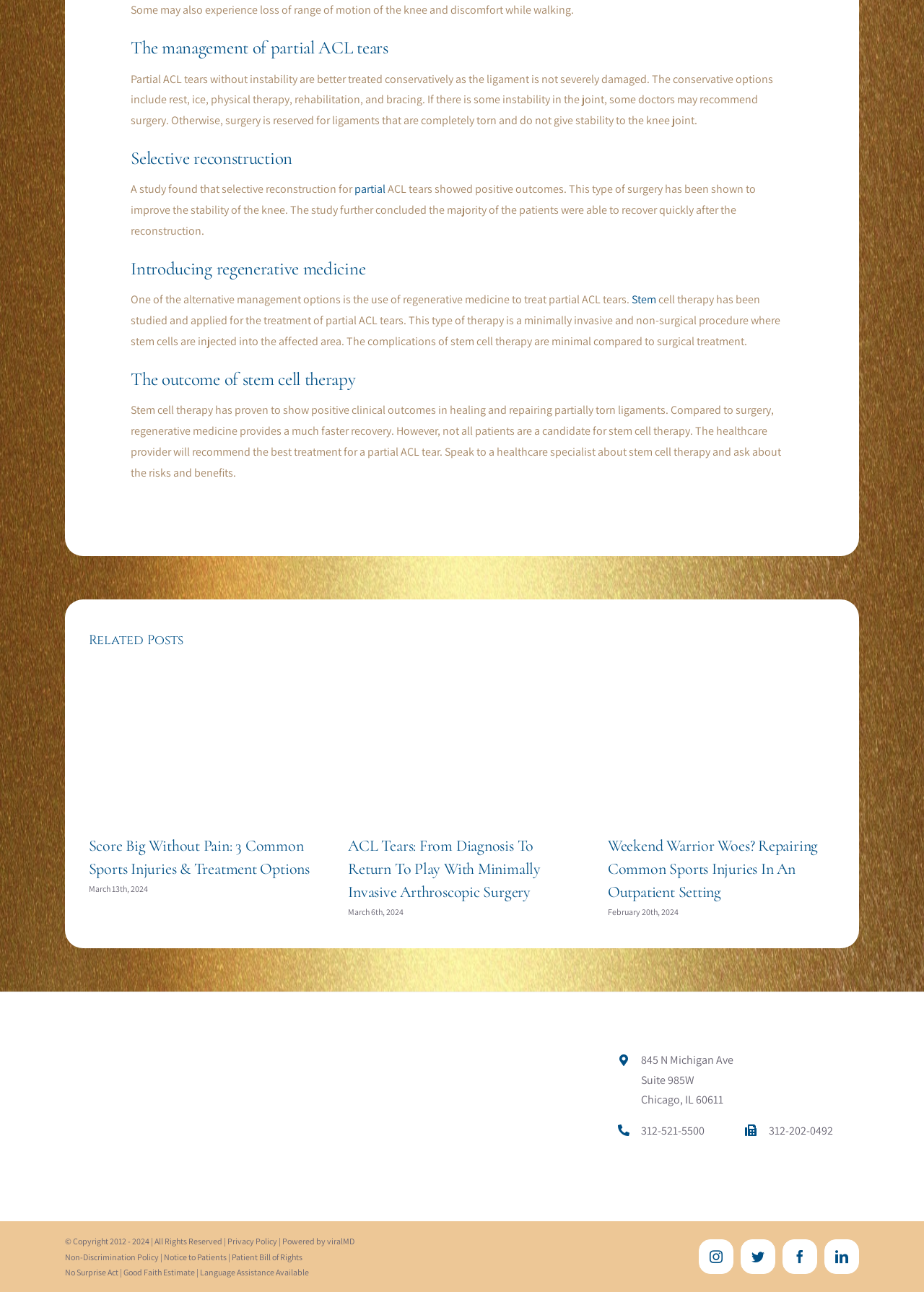Show the bounding box coordinates of the region that should be clicked to follow the instruction: "Contact Gold Coast Surgicenter at 312-521-5500."

[0.694, 0.867, 0.792, 0.882]